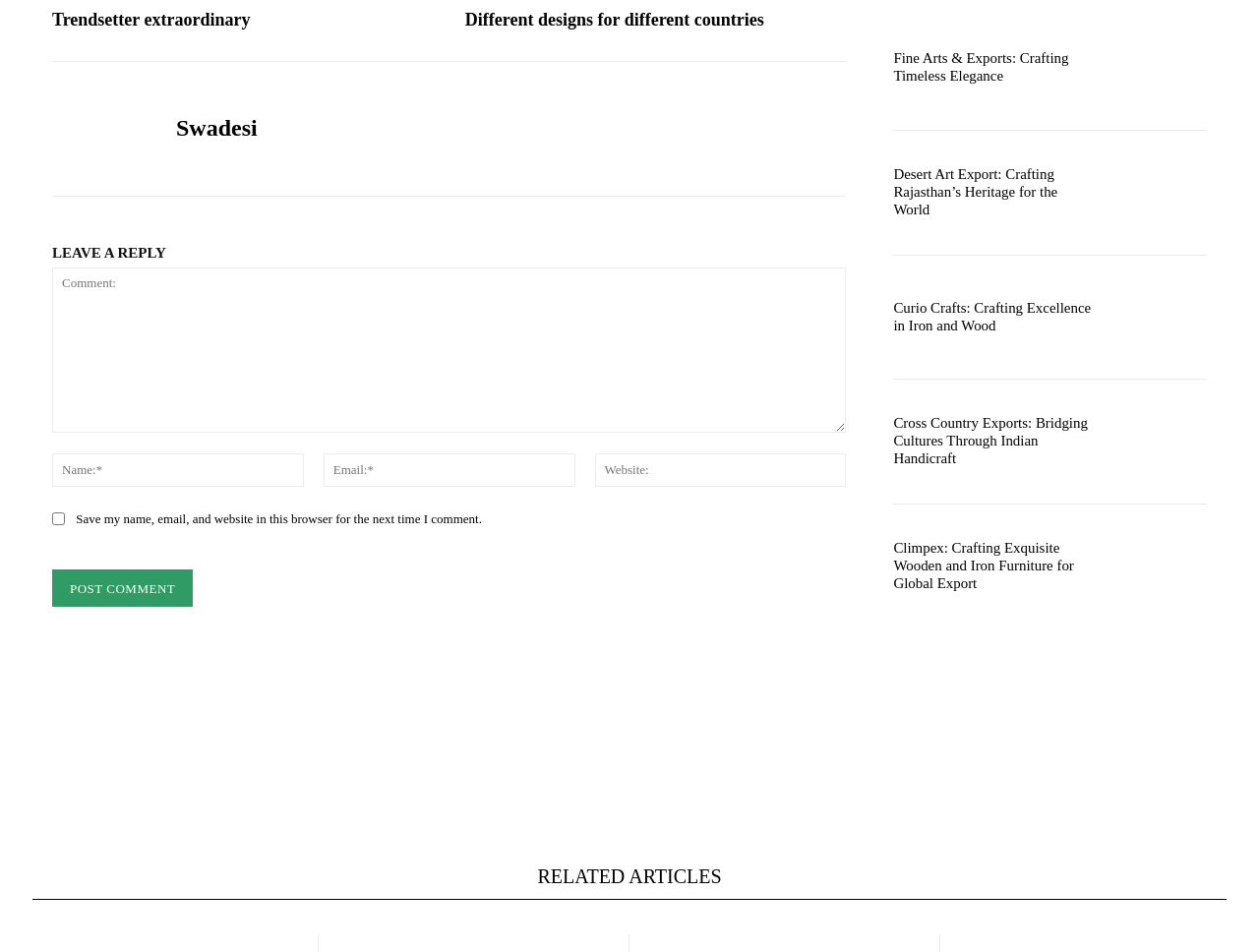Bounding box coordinates are specified in the format (top-left x, top-left y, bottom-right x, bottom-right y). All values are floating point numbers bounded between 0 and 1. Please provide the bounding box coordinate of the region this sentence describes: Legal Information

None